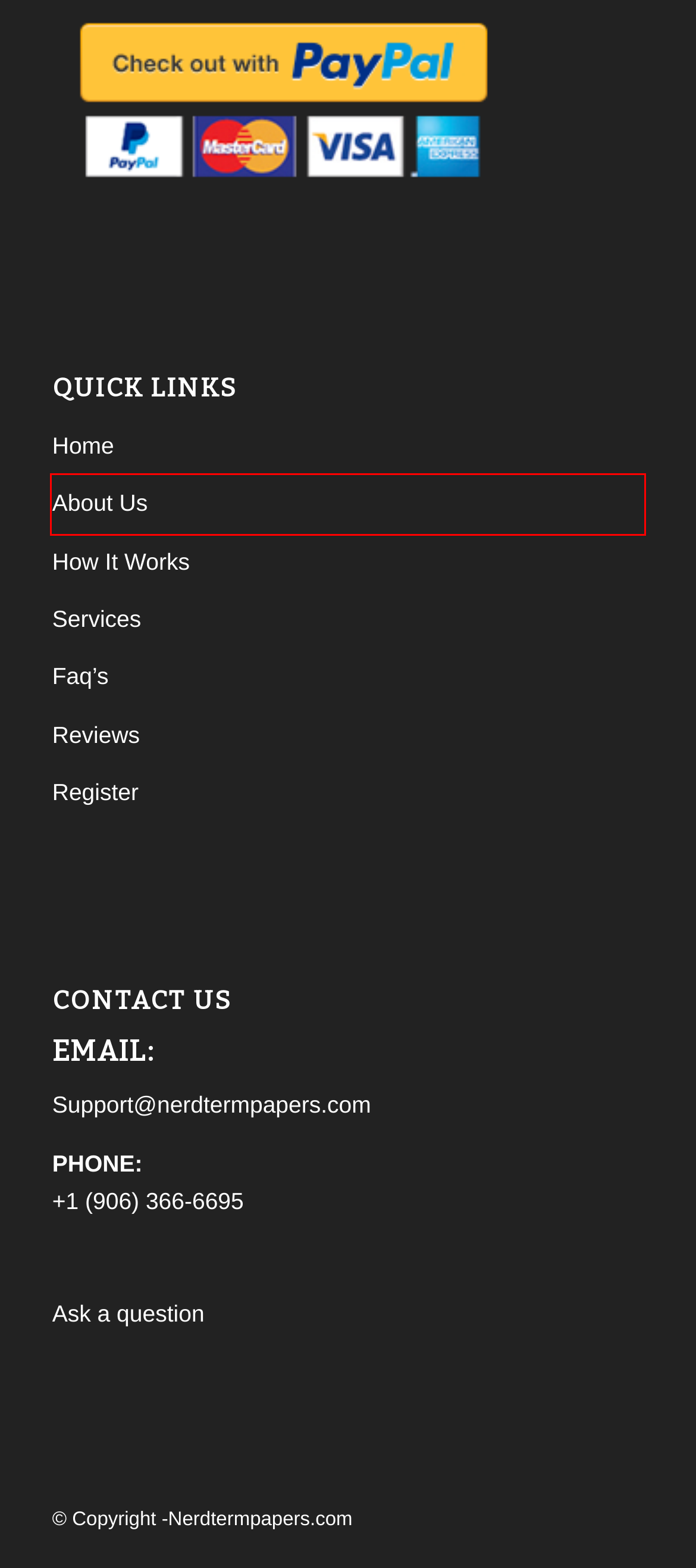You are provided with a screenshot of a webpage that has a red bounding box highlighting a UI element. Choose the most accurate webpage description that matches the new webpage after clicking the highlighted element. Here are your choices:
A. Order 1000503: part 1 – the analysis and interpretation of – nerdtermpapers
B. Services – nerdtermpapers
C. About Us – nerdtermpapers
D. Log In ‹ nerdtermpapers — WordPress
E. Bus 372 week 1 quiz – a graded – all questions answered correctly – nerdtermpapers
F. nerdtermpapers – Getting An A+ Is Easy
G. How It Works – nerdtermpapers
H. Project 3 | English homework help – nerdtermpapers

C